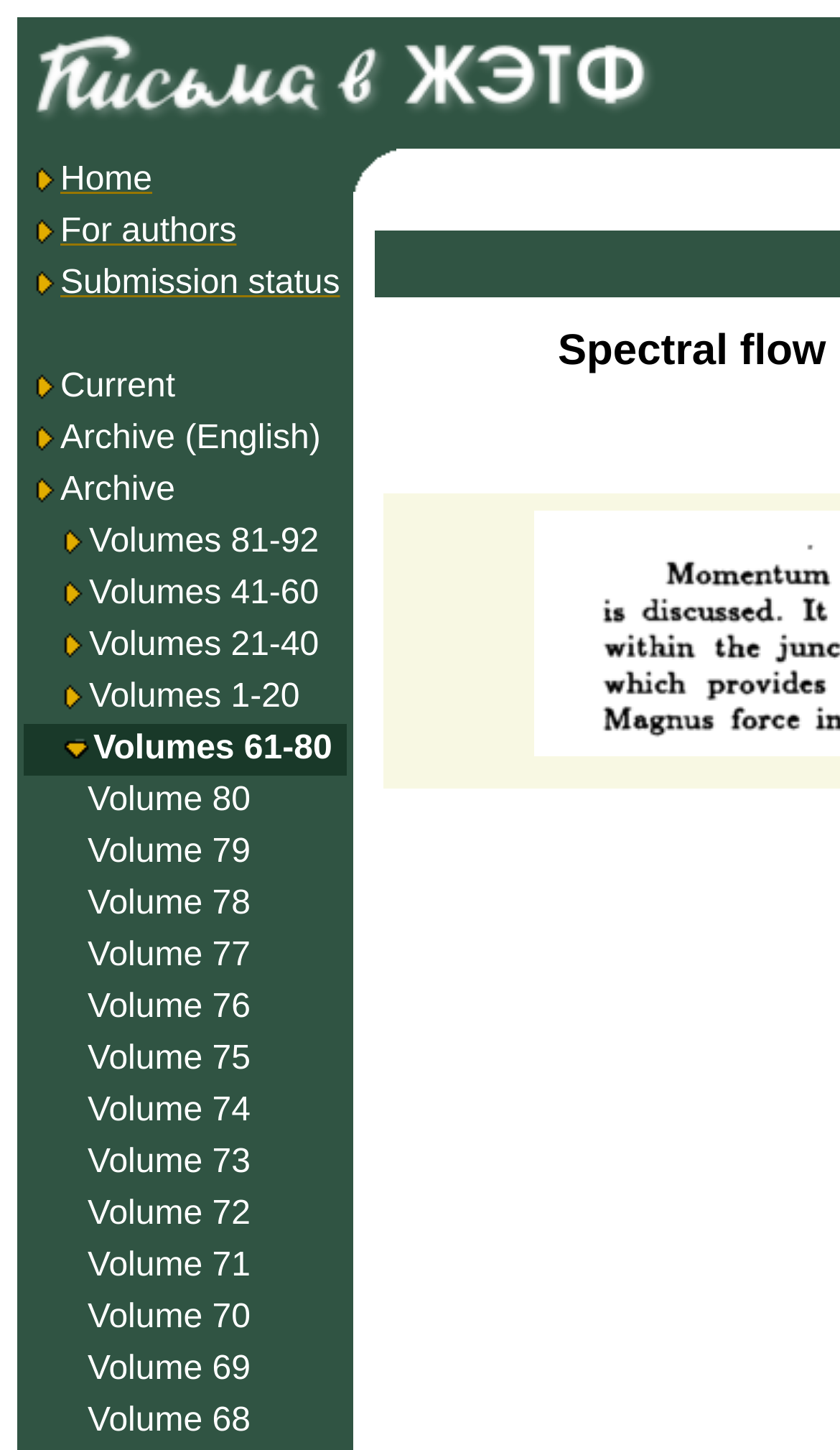Find and specify the bounding box coordinates that correspond to the clickable region for the instruction: "Scroll to the top of the page".

None